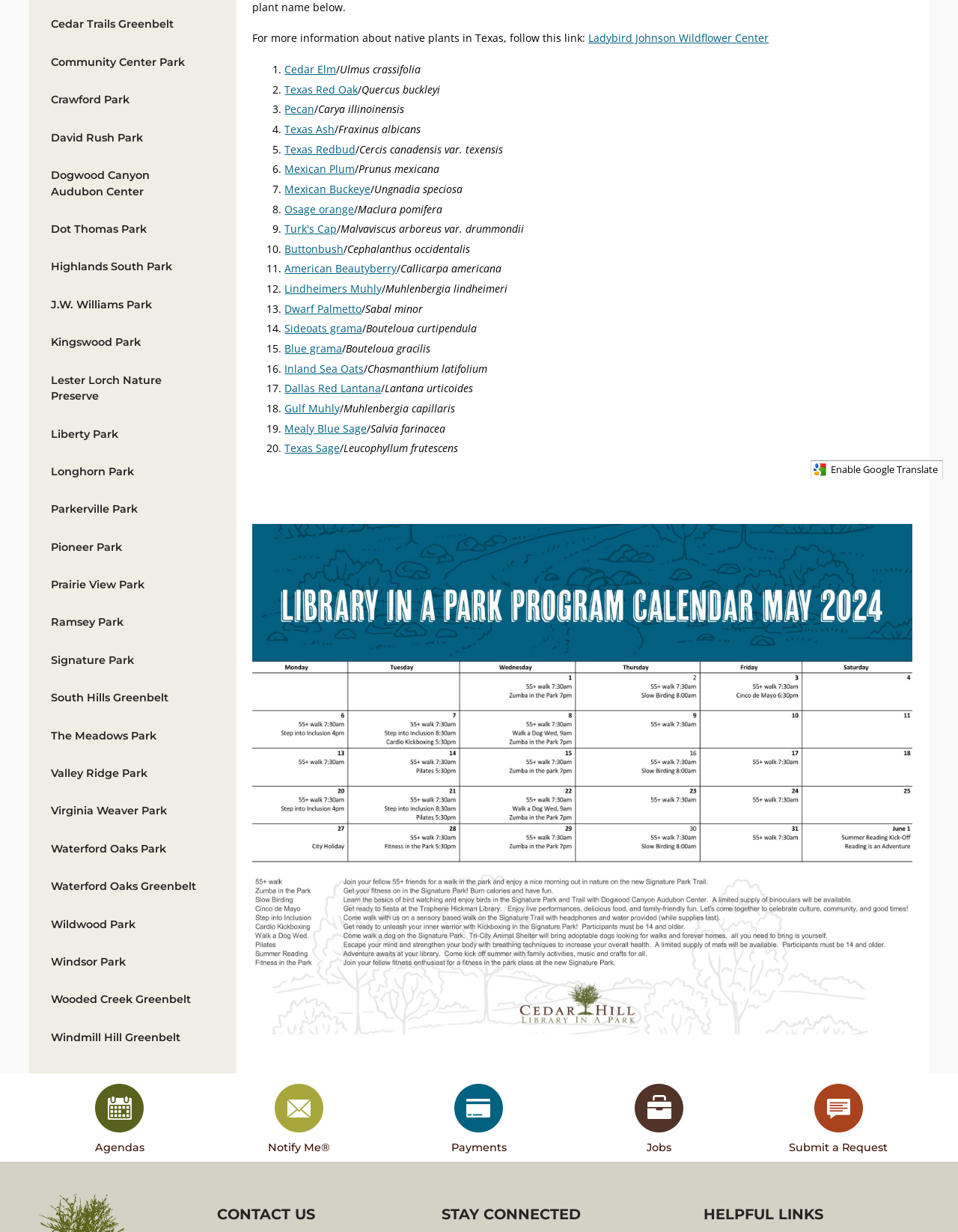Identify the bounding box of the UI element that matches this description: "Lester Lorch Nature Preserve".

[0.031, 0.294, 0.247, 0.337]